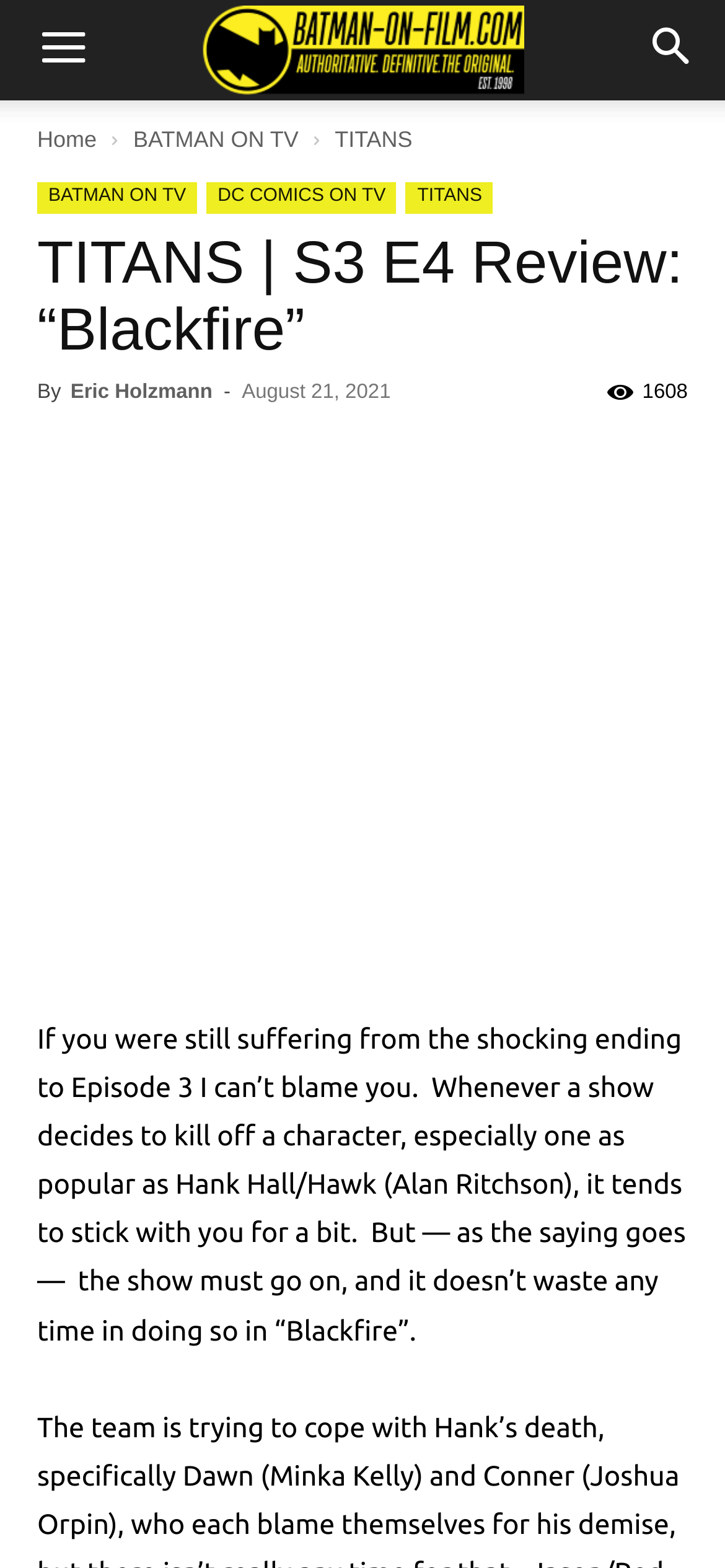Extract the bounding box coordinates for the UI element described by the text: "Eric Holzmann". The coordinates should be in the form of [left, top, right, bottom] with values between 0 and 1.

[0.097, 0.243, 0.293, 0.257]